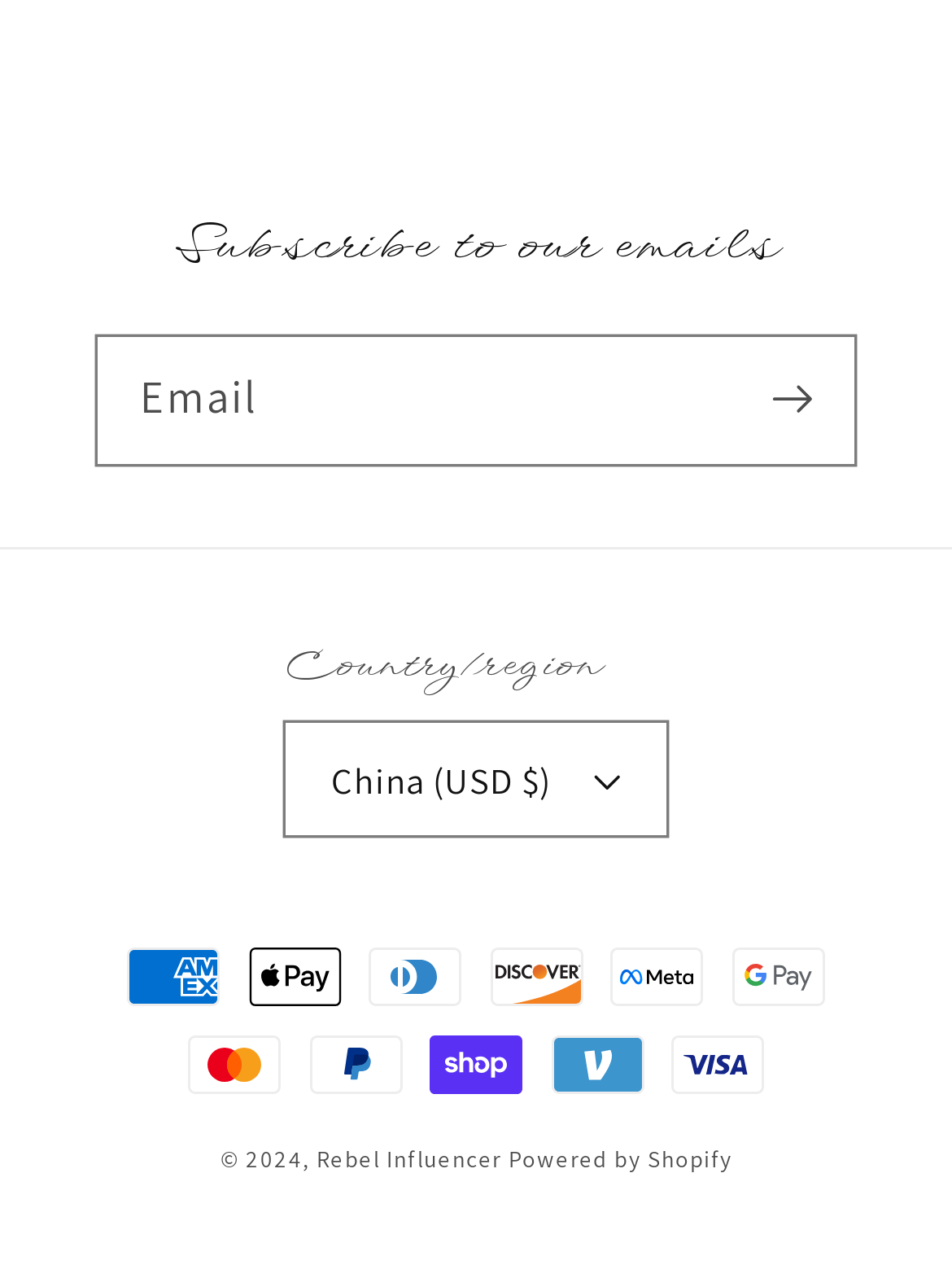Provide the bounding box coordinates of the HTML element this sentence describes: "China (USD $)". The bounding box coordinates consist of four float numbers between 0 and 1, i.e., [left, top, right, bottom].

[0.301, 0.572, 0.699, 0.661]